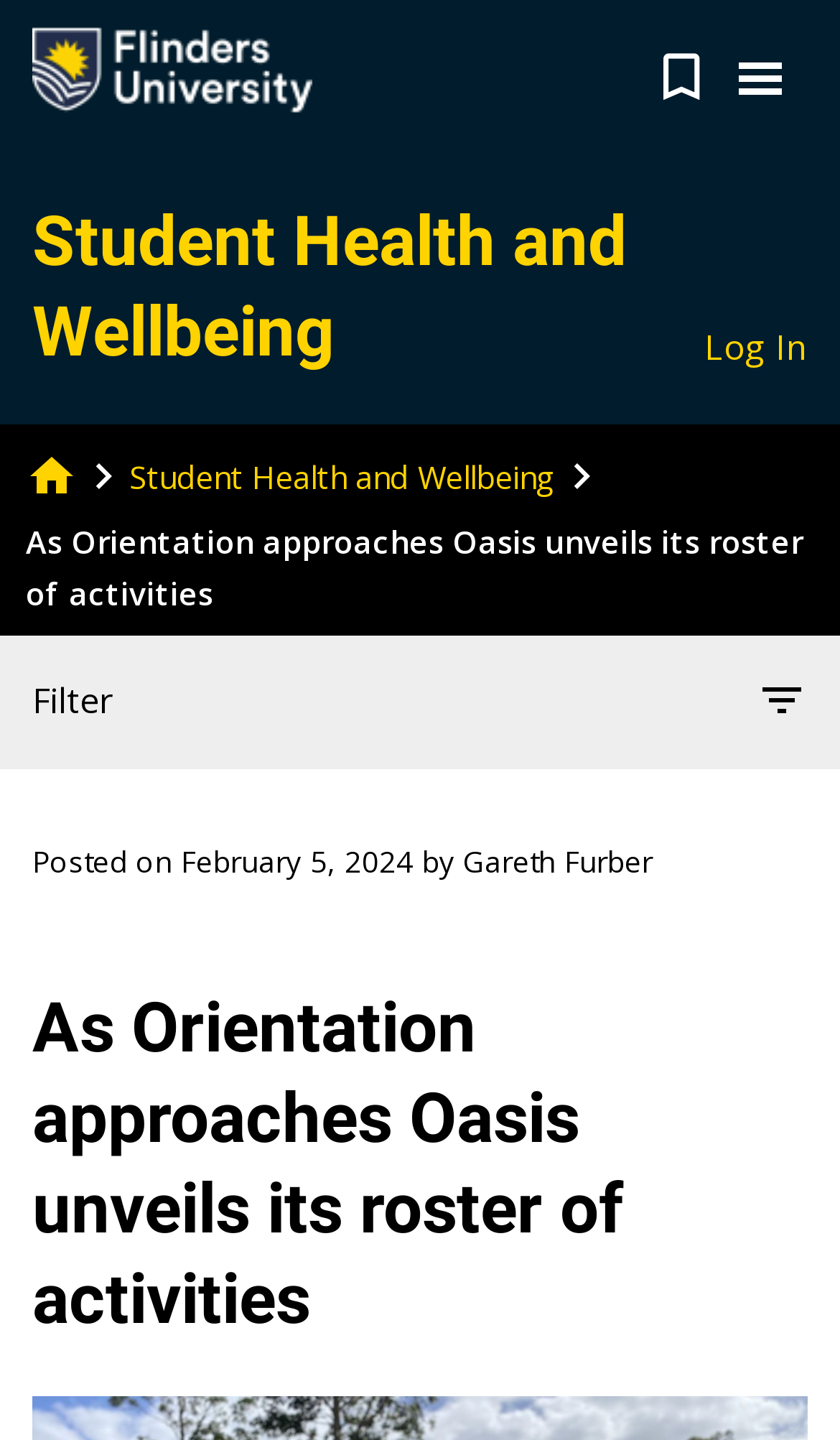Show the bounding box coordinates of the region that should be clicked to follow the instruction: "Click the Flinders University Logo."

[0.038, 0.013, 0.372, 0.085]